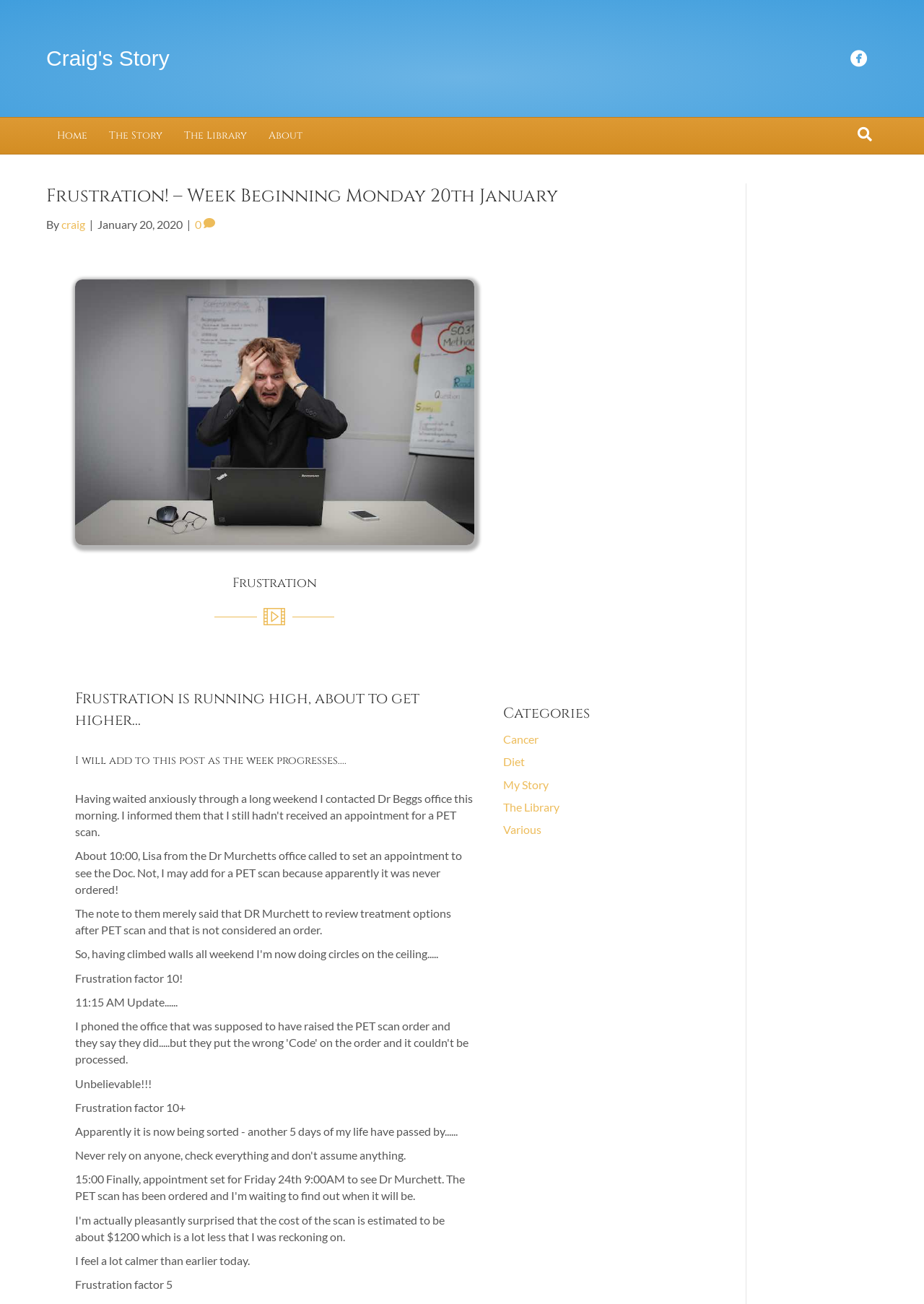Find the bounding box coordinates of the element's region that should be clicked in order to follow the given instruction: "check the categories". The coordinates should consist of four float numbers between 0 and 1, i.e., [left, top, right, bottom].

[0.544, 0.539, 0.744, 0.555]